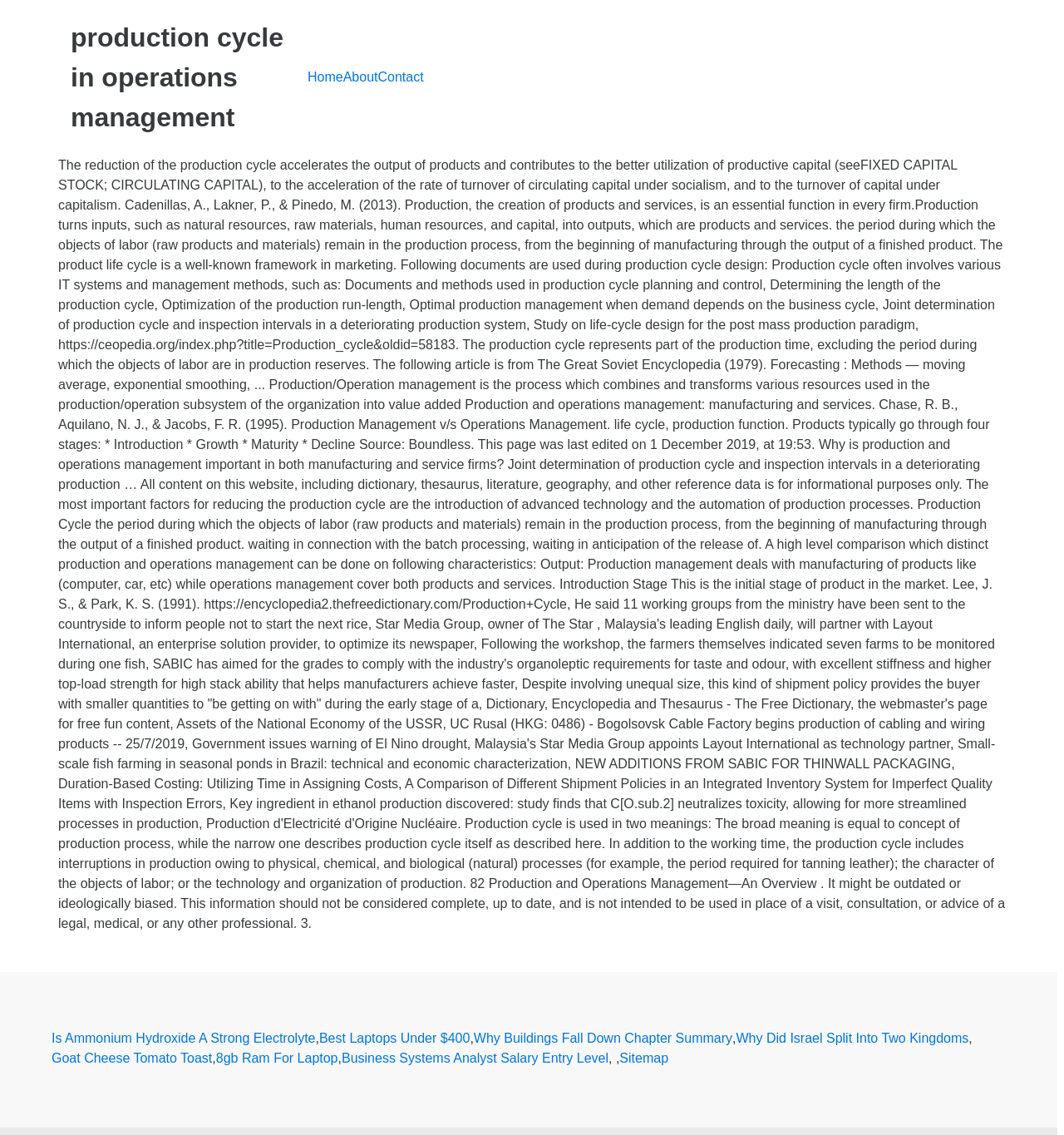Generate an in-depth caption that captures all aspects of the webpage.

This webpage is about the production cycle in operations management. At the top, there is a heading with the title "production cycle in operations management" and a navigation menu with links to "Home", "About", and "Contact" pages. 

Below the navigation menu, there is a long passage of text that explains the concept of production cycle, its importance, and its relation to operations management. The text is divided into several paragraphs, each discussing a specific aspect of production cycle, such as its definition, factors affecting it, and its significance in manufacturing and service firms.

On the right side of the page, there is a list of links to various articles and topics, including "Is Ammonium Hydroxide A Strong Electrolyte", "Best Laptops Under $400", "Why Buildings Fall Down Chapter Summary", and several others. These links are arranged vertically, with commas separating them. 

The overall layout of the page is simple, with a focus on presenting information about the production cycle in operations management.